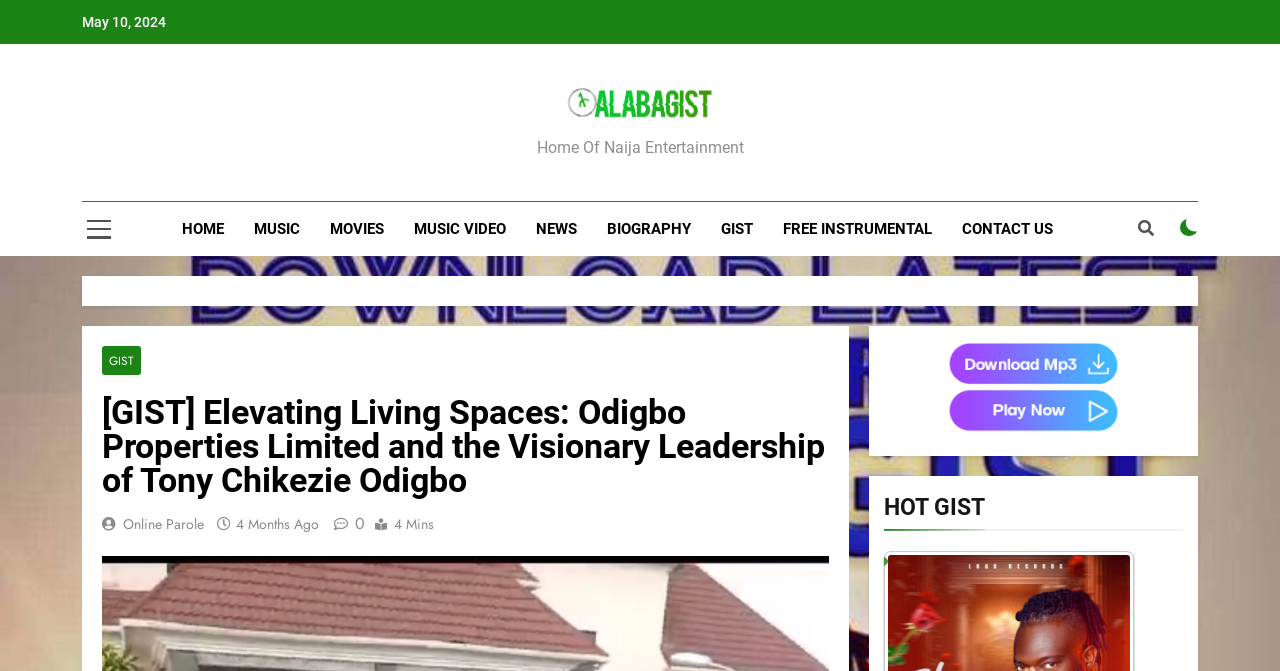Given the description "4 months ago4 months ago", provide the bounding box coordinates of the corresponding UI element.

[0.184, 0.766, 0.249, 0.796]